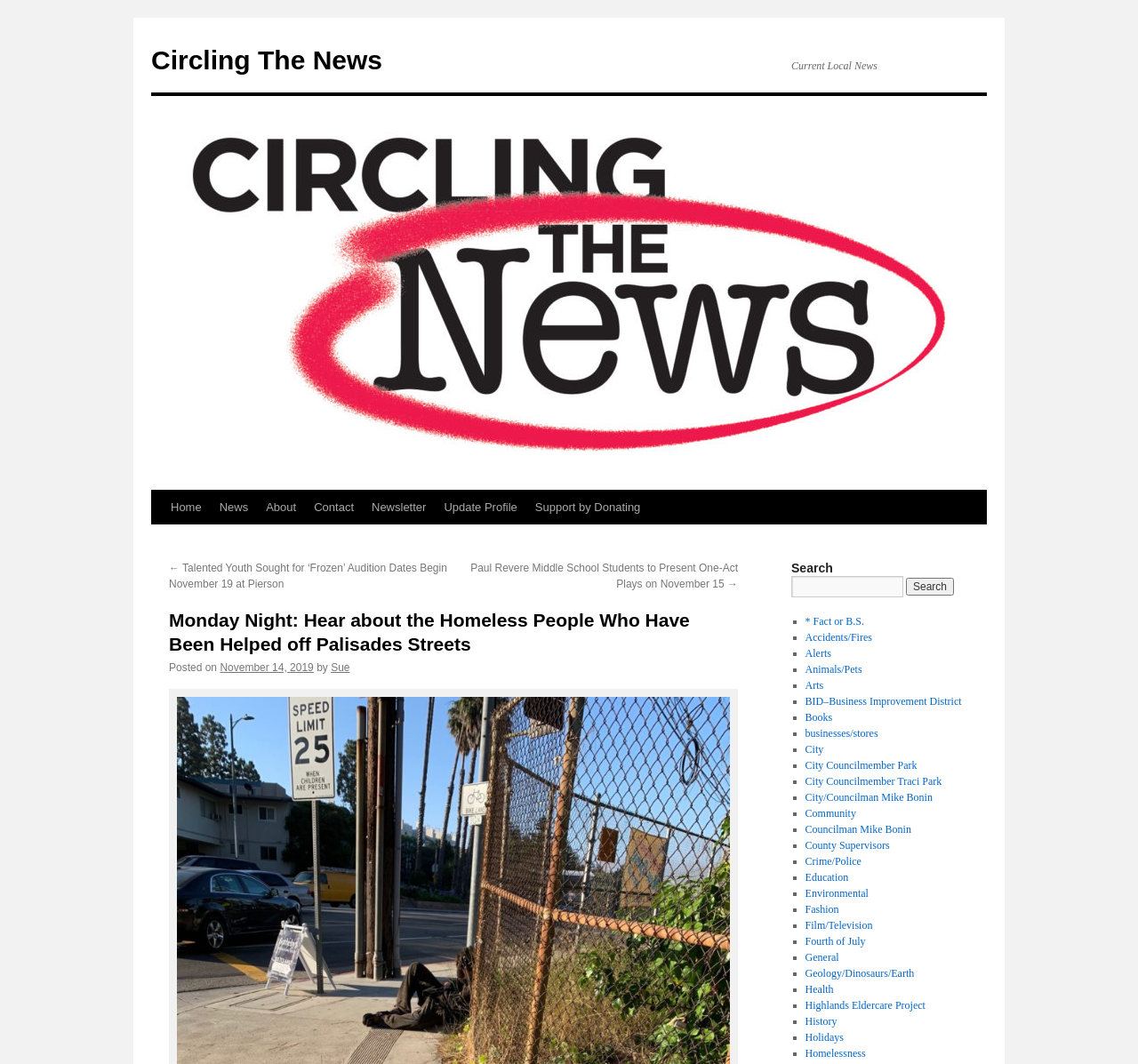Give a complete and precise description of the webpage's appearance.

This webpage appears to be a news website, specifically the homepage of "Circling The News". At the top, there is a navigation menu with links to "Home", "News", "About", "Contact", "Newsletter", "Update Profile", and "Support by Donating". Below this menu, there are two news article links, one titled "Talented Youth Sought for ‘Frozen’ Audition Dates Begin November 19 at Pierson" and another titled "Paul Revere Middle School Students to Present One-Act Plays on November 15".

The main content of the page is an article titled "Monday Night: Hear about the Homeless People Who Have Been Helped off Palisades Streets". The article has a heading, followed by a "Posted on" date, "November 14, 2019", and an author, "Sue". 

To the right of the article, there is a search bar with a "Search" button. Below the search bar, there is a list of categories, each marked with a "■" symbol, including "Fact or B.S.", "Accidents/Fires", "Alerts", and many others. There are 30 categories in total.

At the very top of the page, there is a link to "Circling The News" and a static text "Current Local News". There is also a "Skip to content" link, which is likely an accessibility feature.